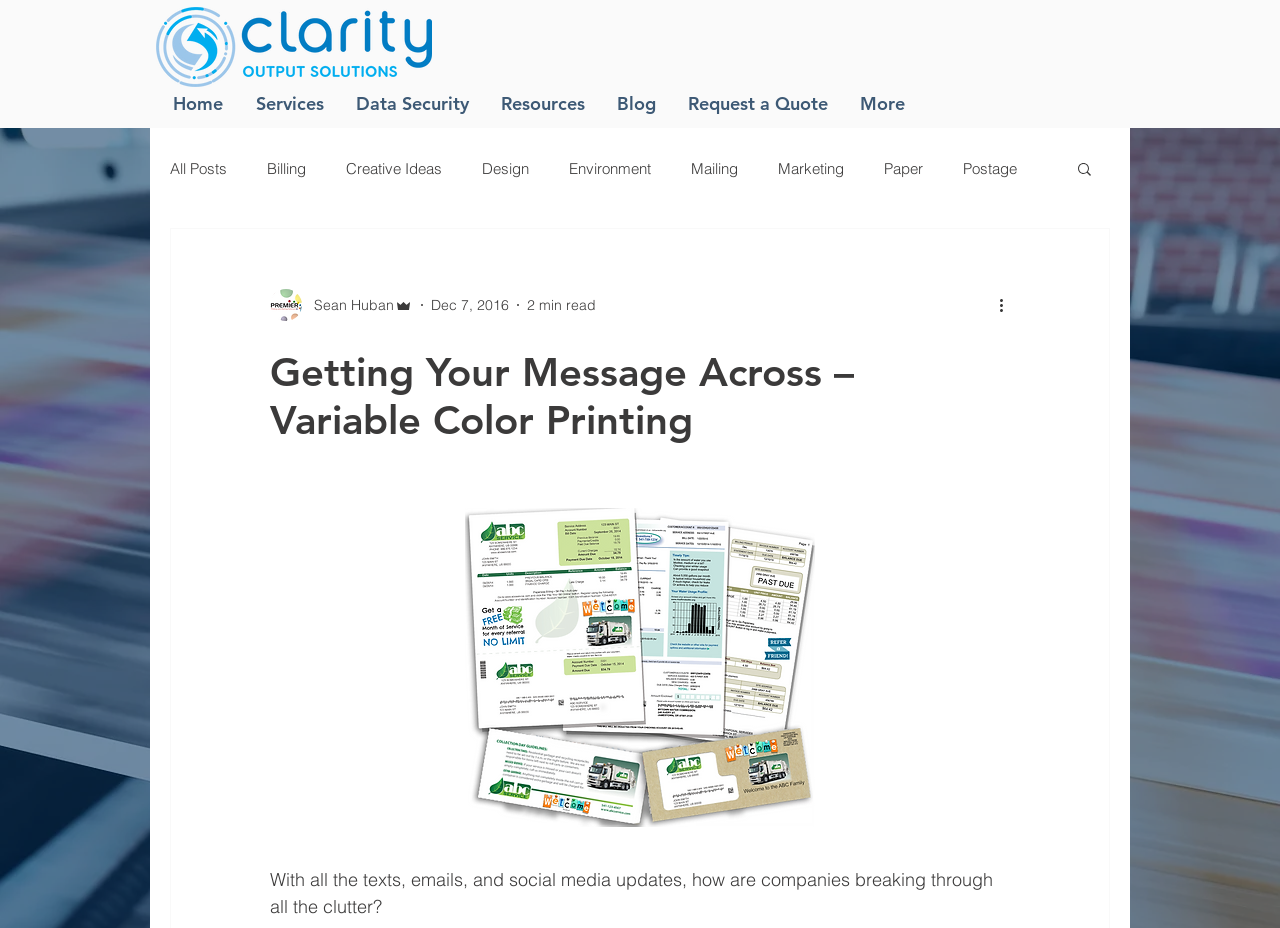Please answer the following question using a single word or phrase: 
What is the topic of the blog post?

Variable Color Printing